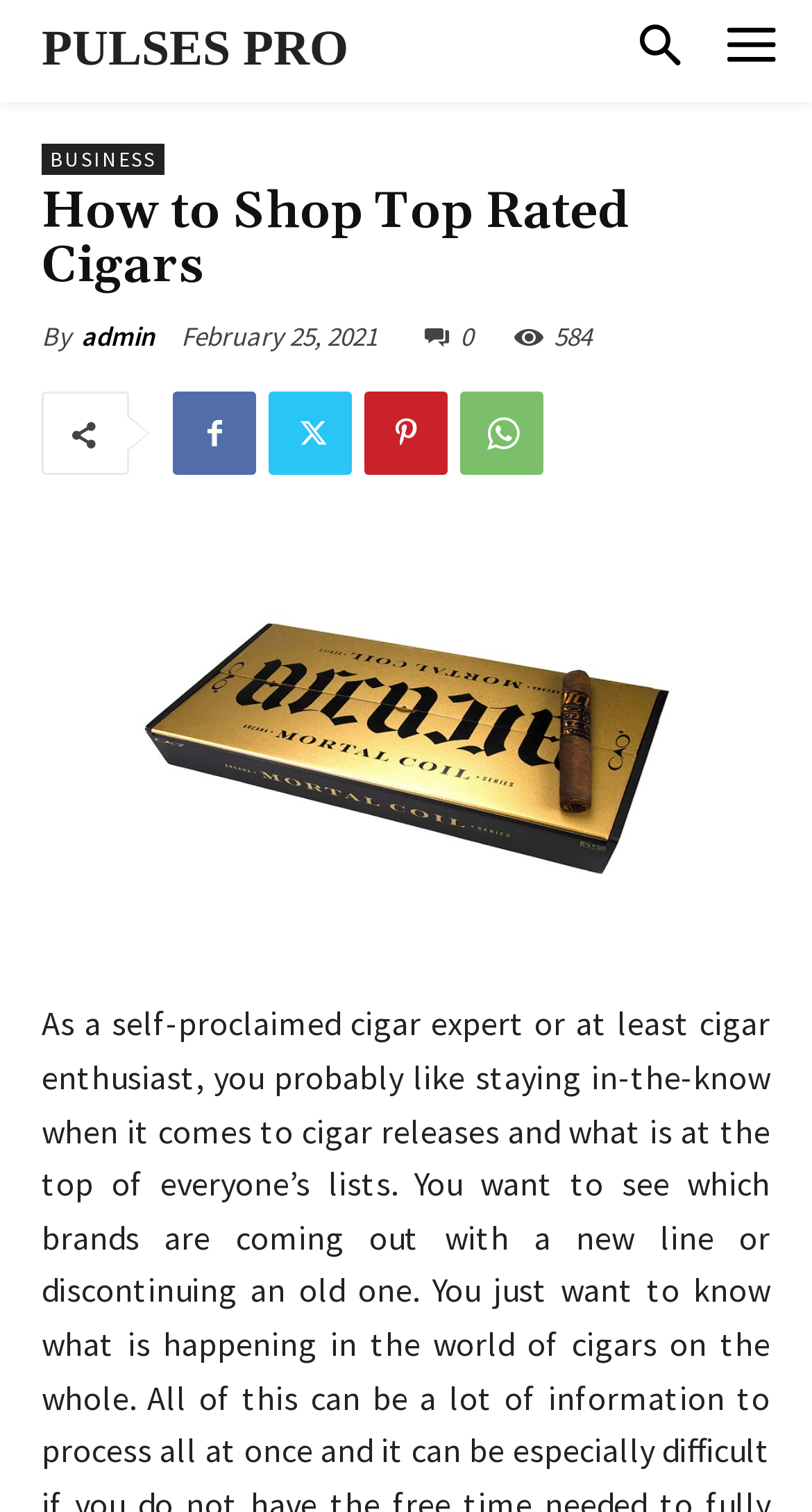Create a detailed narrative of the webpage’s visual and textual elements.

This webpage appears to be an article about shopping for top-rated cigars. At the top, there is a navigation menu with links to "PULSES PRO" and "BUSINESS" on the left side, followed by a heading that reads "How to Shop Top Rated Cigars". Below the heading, there is a byline with the author's name, "admin", and a timestamp indicating that the article was published on February 25, 2021. 

To the right of the timestamp, there are several social media links, including Facebook, Twitter, and others, represented by their respective icons. Additionally, there is a counter displaying the number of views, "584". 

The main content of the article is accompanied by a large image that spans the entire width of the page, taking up about a quarter of the screen. The image is likely related to cigars or cigar shopping.